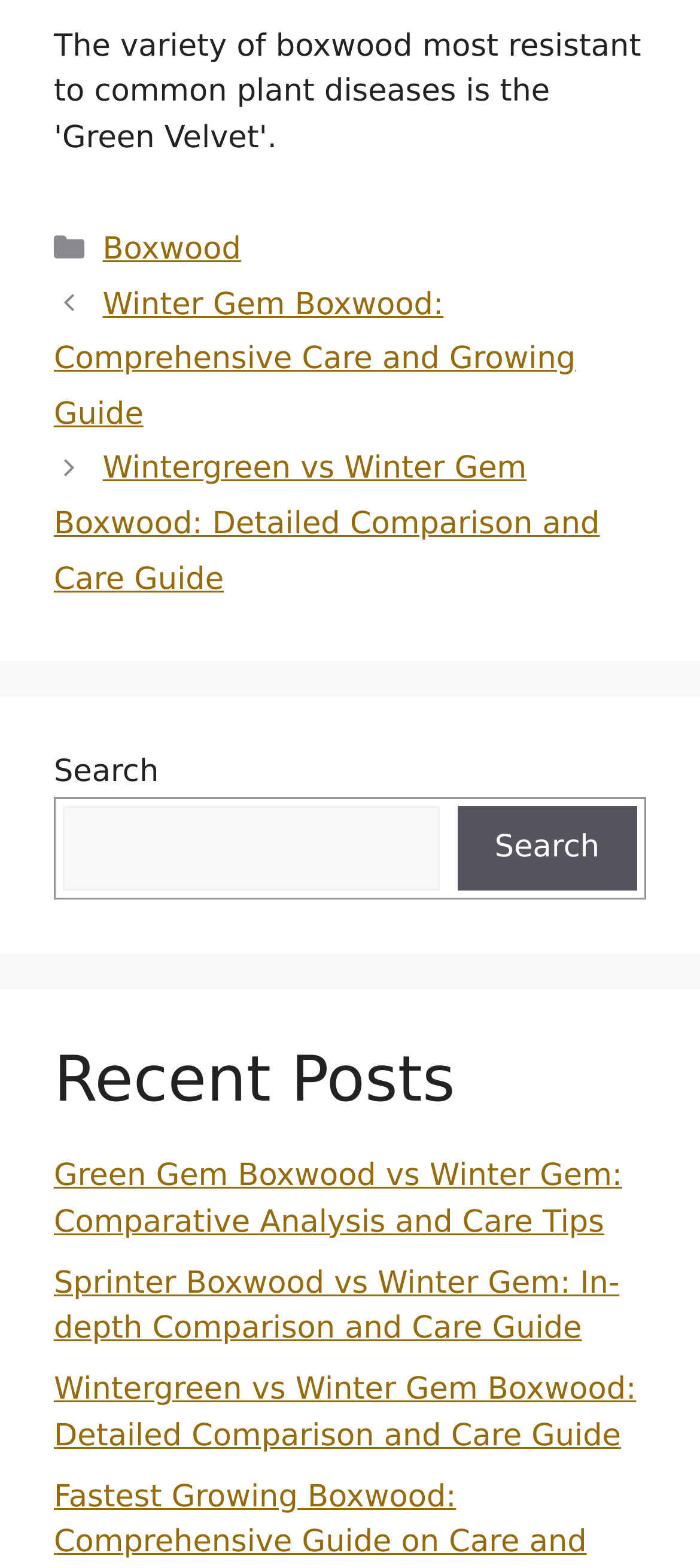Kindly determine the bounding box coordinates for the area that needs to be clicked to execute this instruction: "Read about Green Gem Boxwood vs Winter Gem".

[0.077, 0.739, 0.889, 0.791]